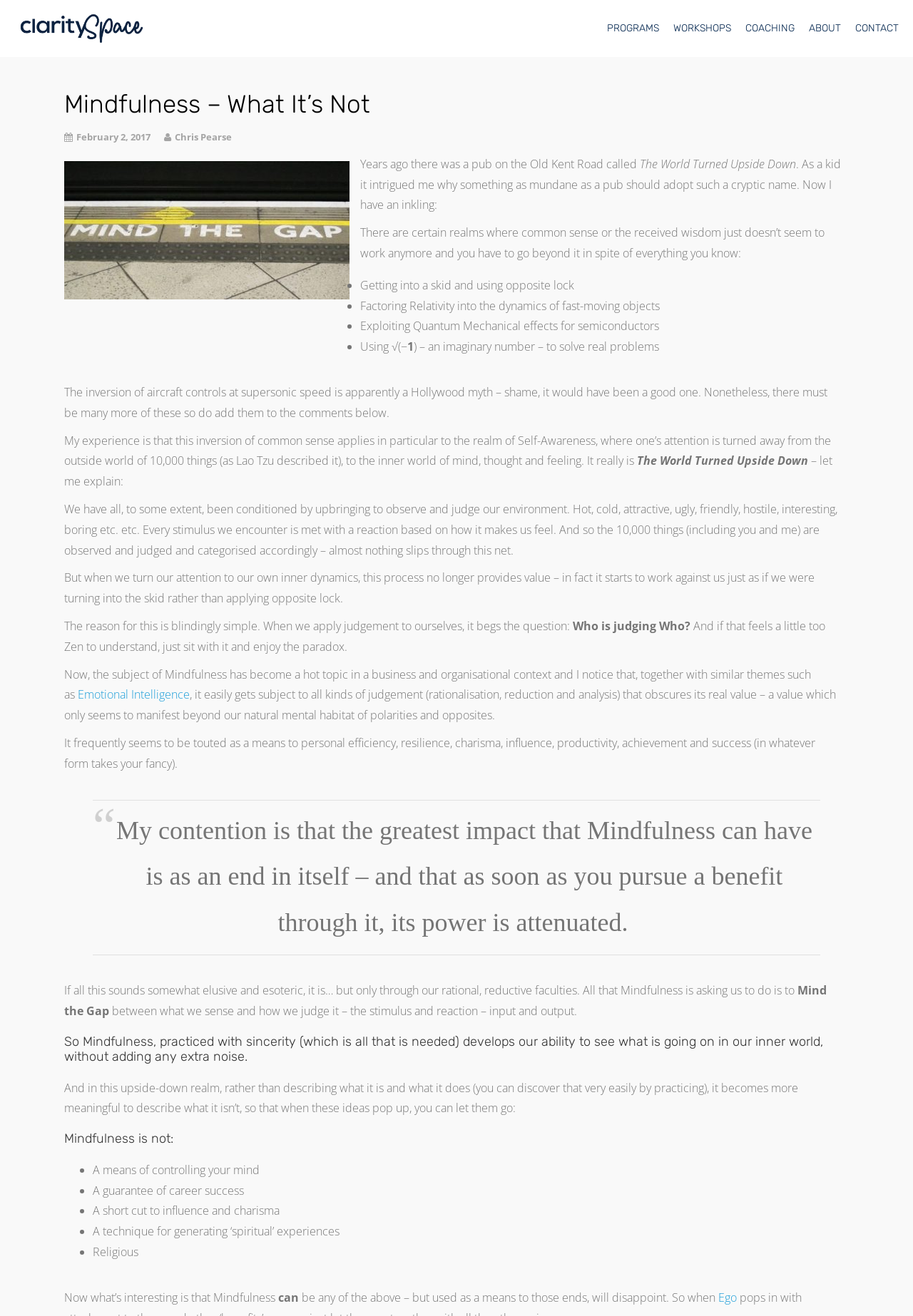Can you find the bounding box coordinates for the element to click on to achieve the instruction: "Click on the 'Ego' link"?

[0.787, 0.98, 0.807, 0.992]